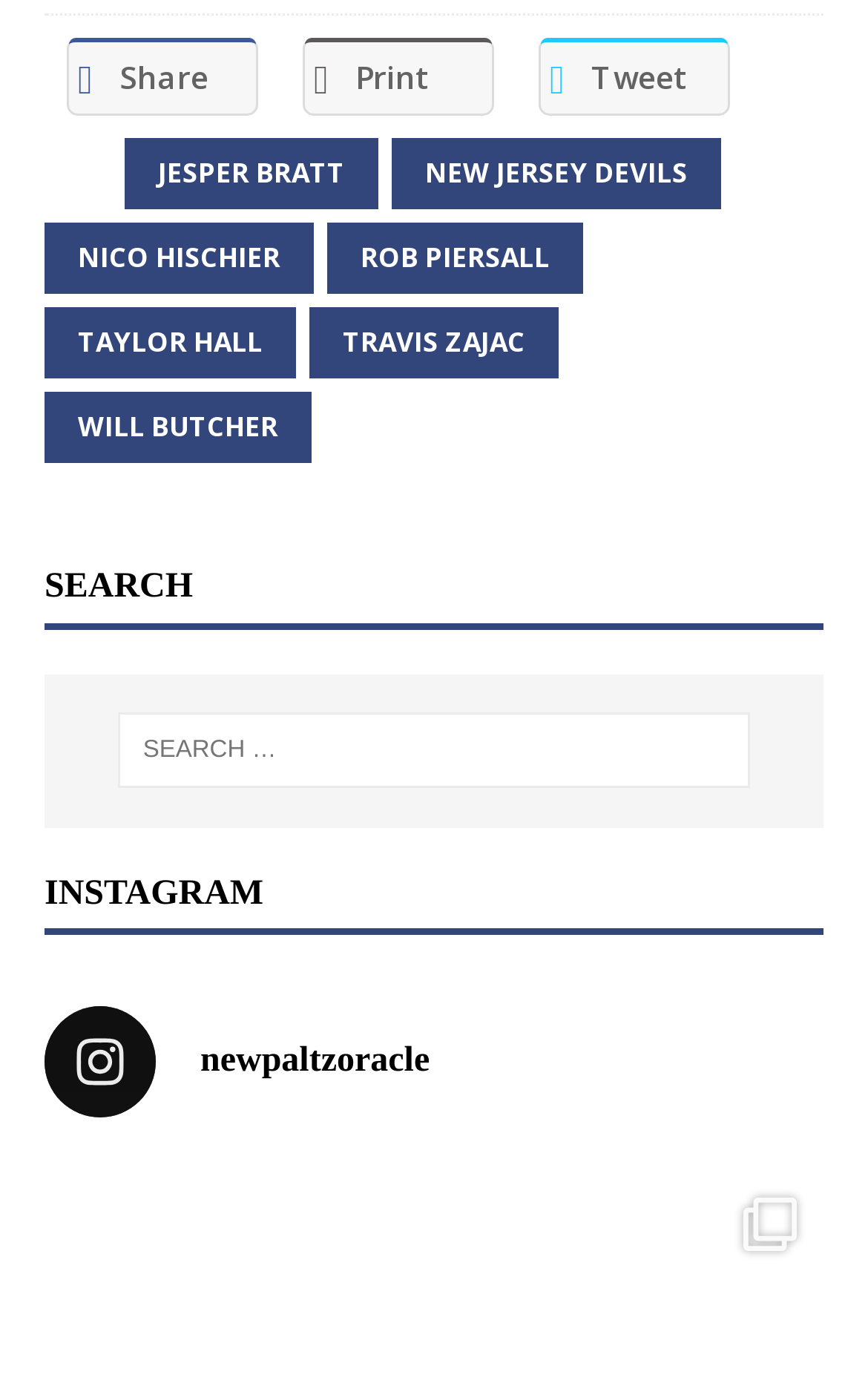Kindly respond to the following question with a single word or a brief phrase: 
What is the Instagram username?

newpaltzoracle